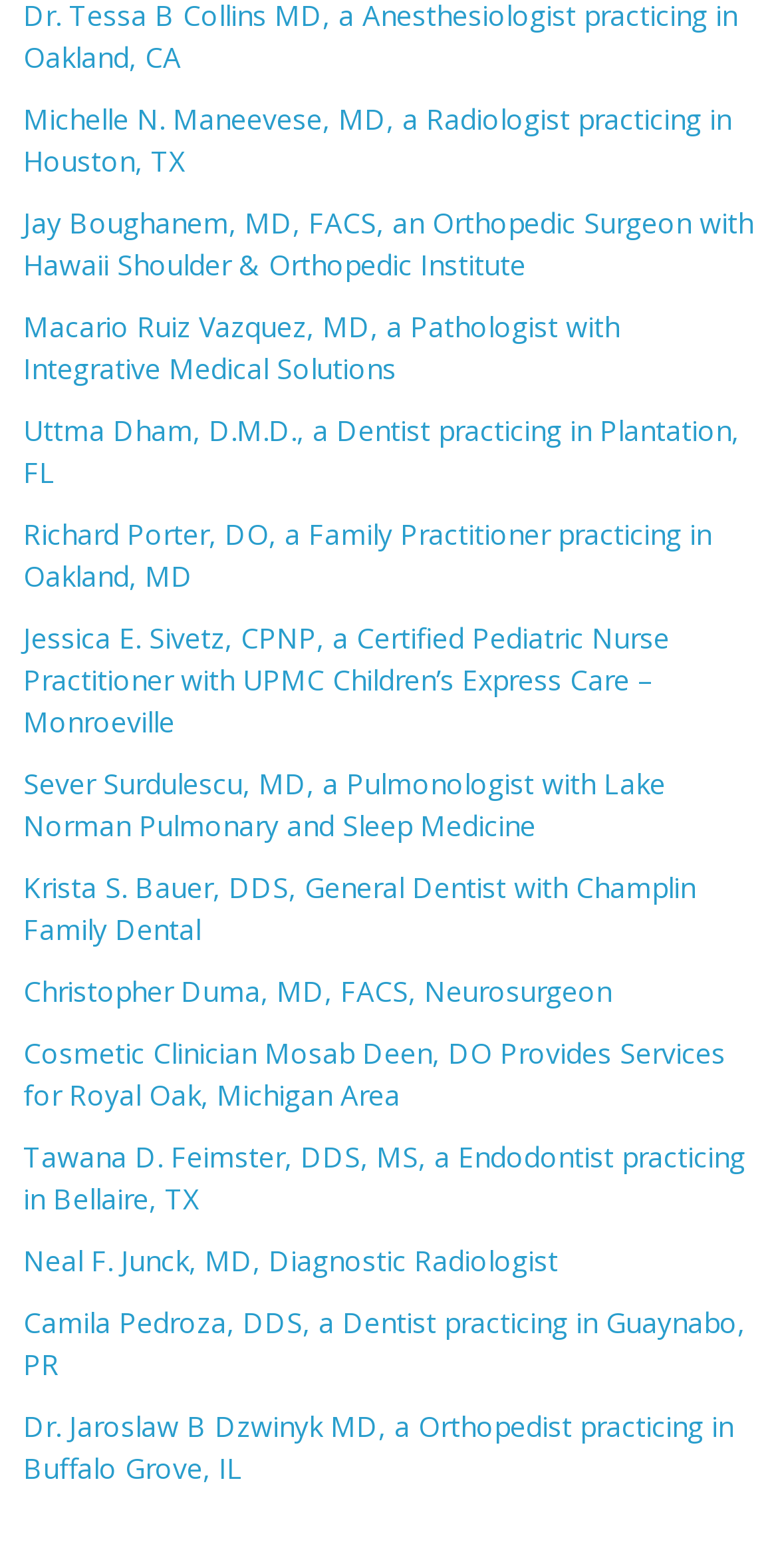Give a one-word or one-phrase response to the question:
How many links are on this webpage?

14